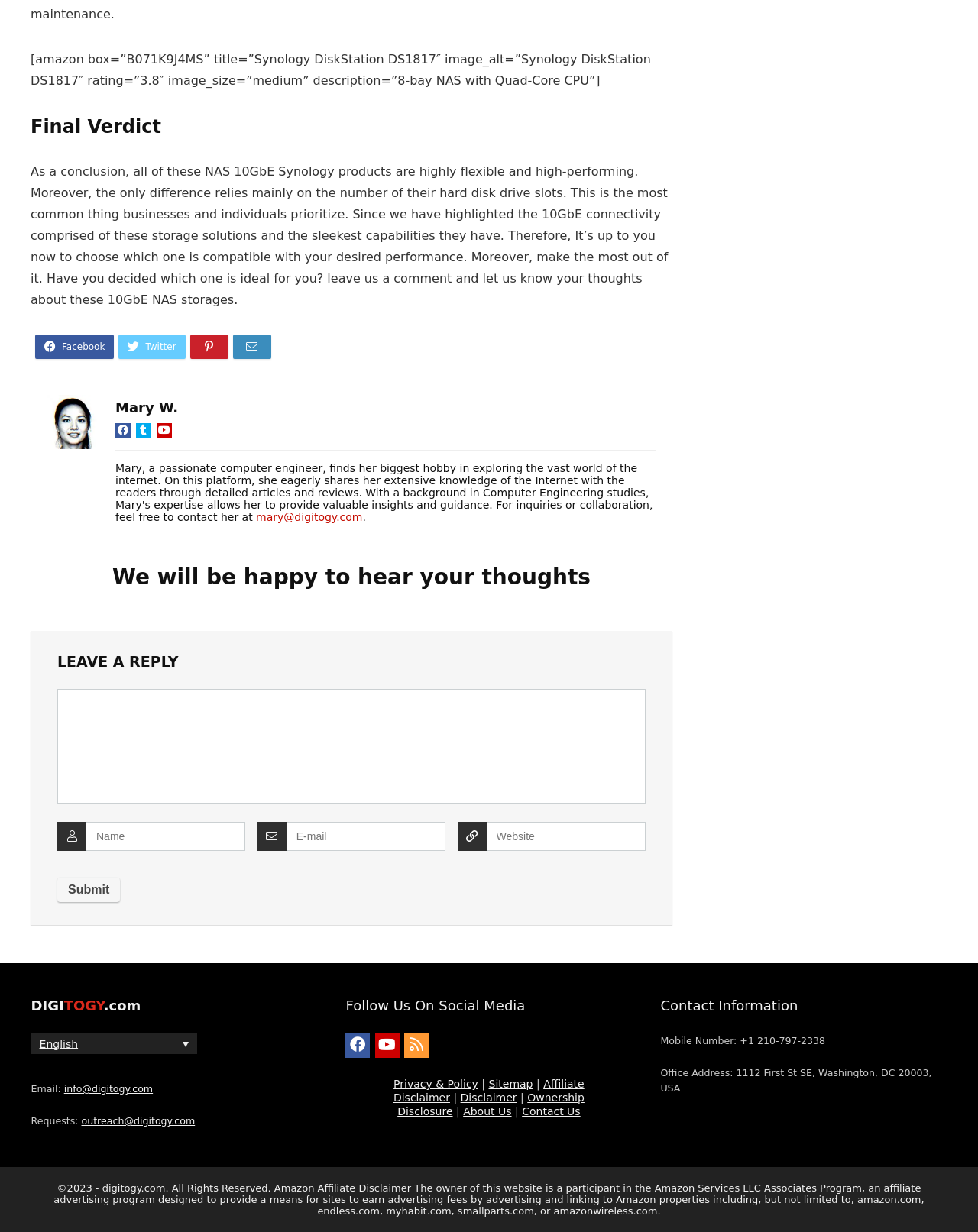What is the email address to contact for requests?
Please utilize the information in the image to give a detailed response to the question.

The email address to contact for requests can be found in the link element 'outreach@digitogy.com' which is located in the section 'Contact Information' at the bottom of the webpage.